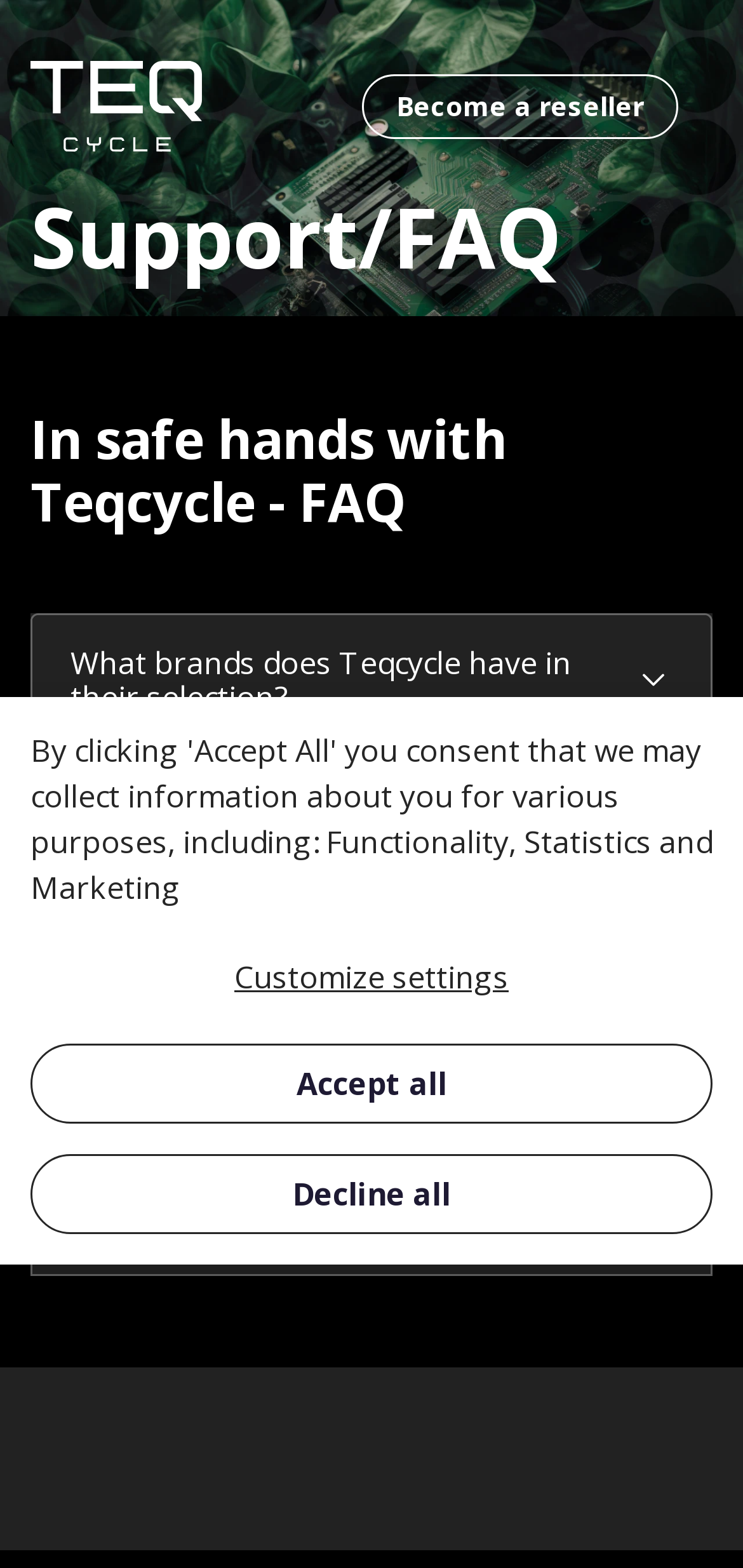Please locate the bounding box coordinates for the element that should be clicked to achieve the following instruction: "Become a reseller". Ensure the coordinates are given as four float numbers between 0 and 1, i.e., [left, top, right, bottom].

[0.488, 0.047, 0.913, 0.088]